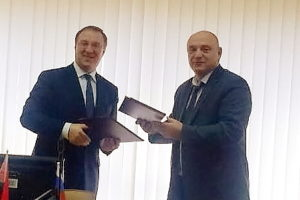Provide a one-word or brief phrase answer to the question:
What is the atmosphere of the scene?

Professional